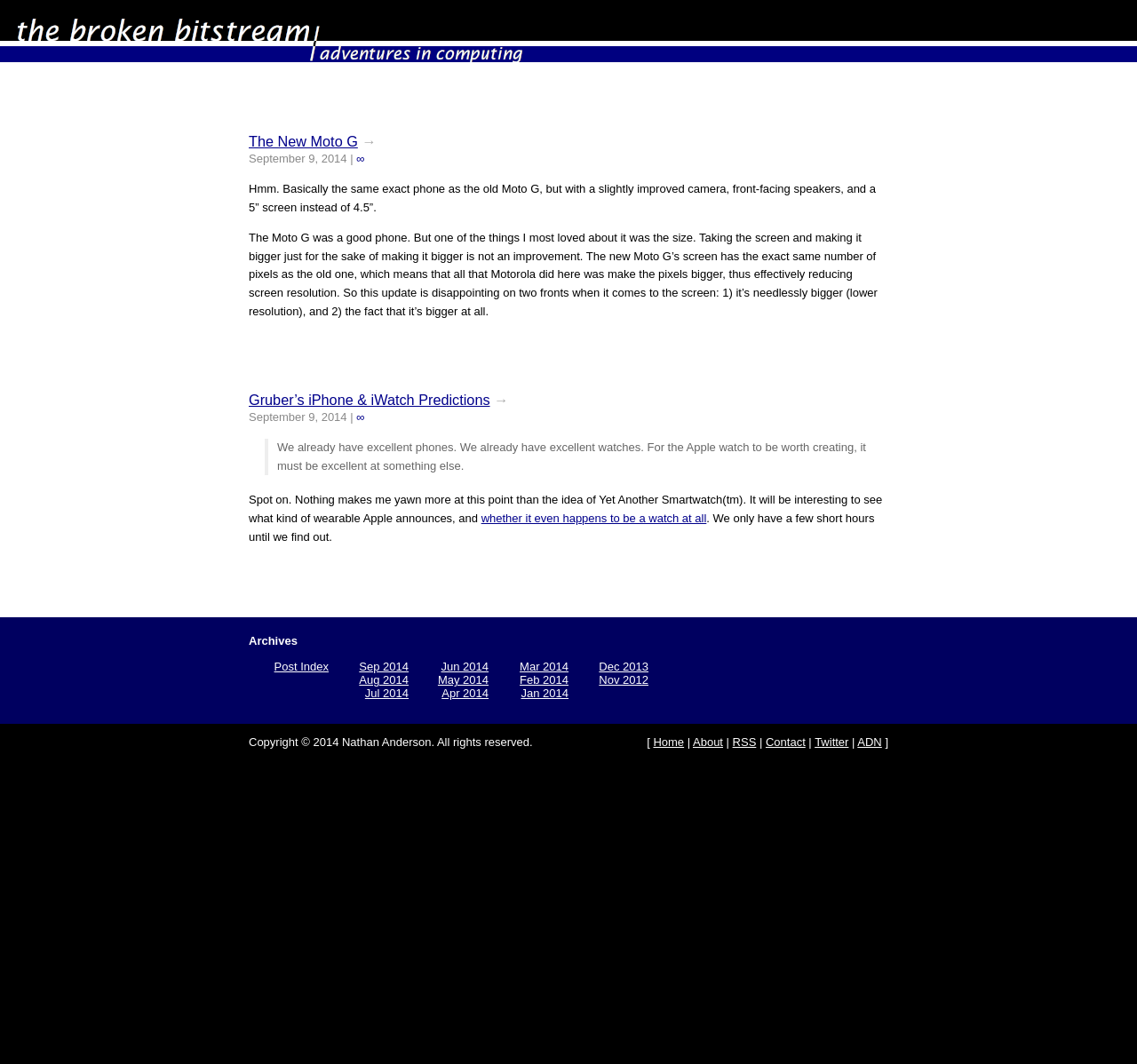What is the title of the first article?
Look at the image and answer with only one word or phrase.

The New Moto G